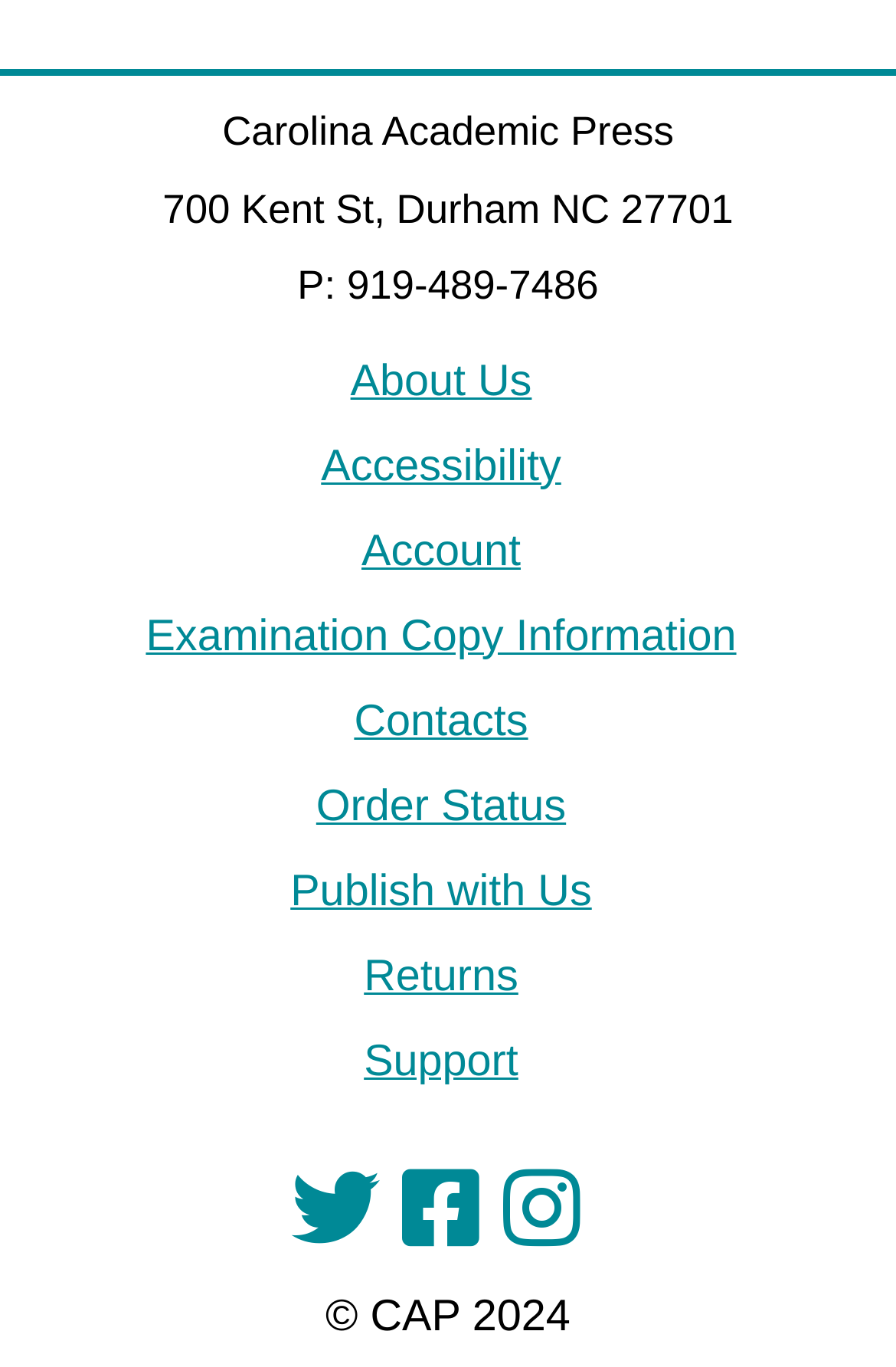Provide a one-word or short-phrase response to the question:
What is the copyright year of CAP?

2024